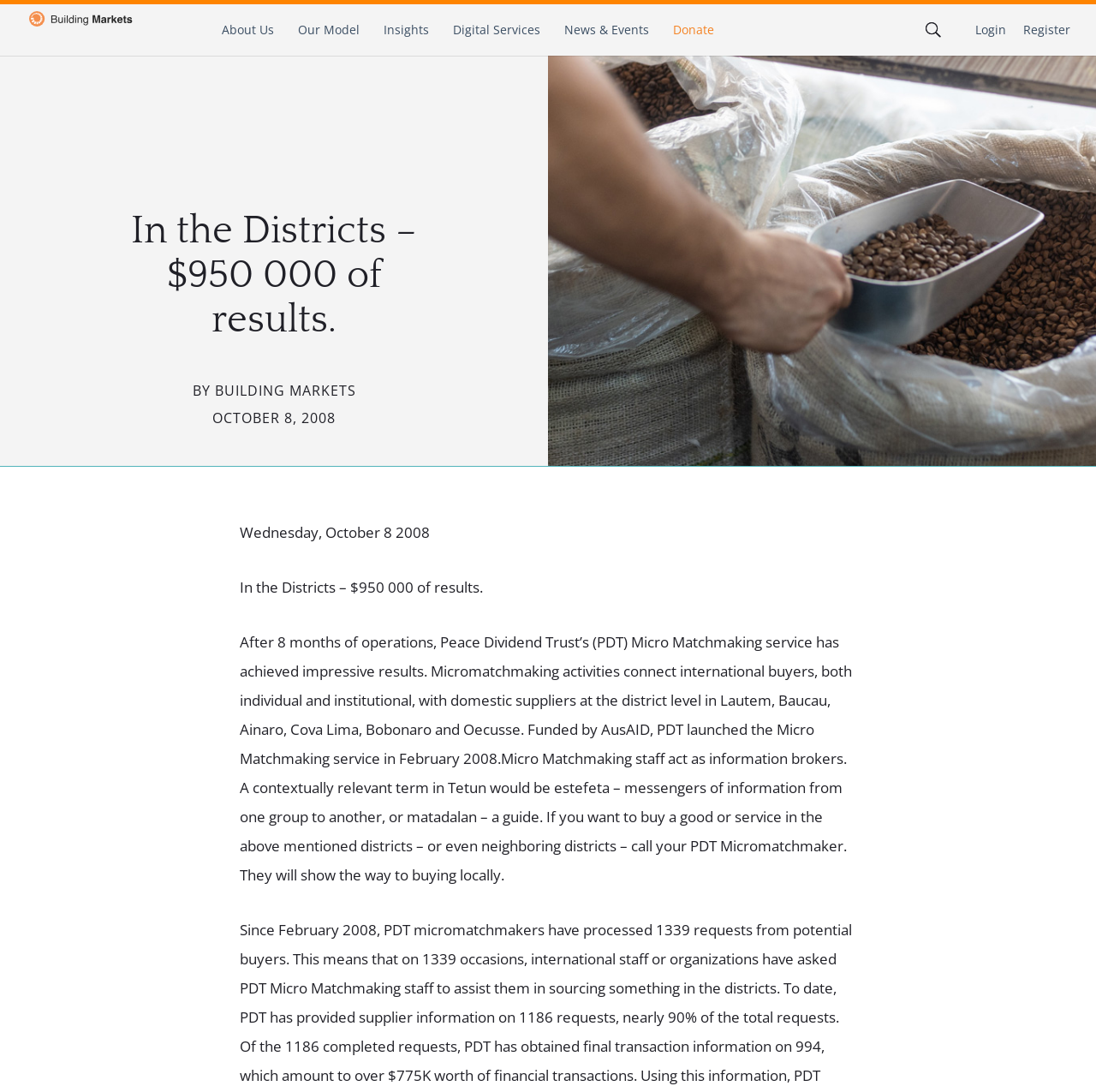Kindly determine the bounding box coordinates of the area that needs to be clicked to fulfill this instruction: "visit About Us".

[0.202, 0.004, 0.25, 0.051]